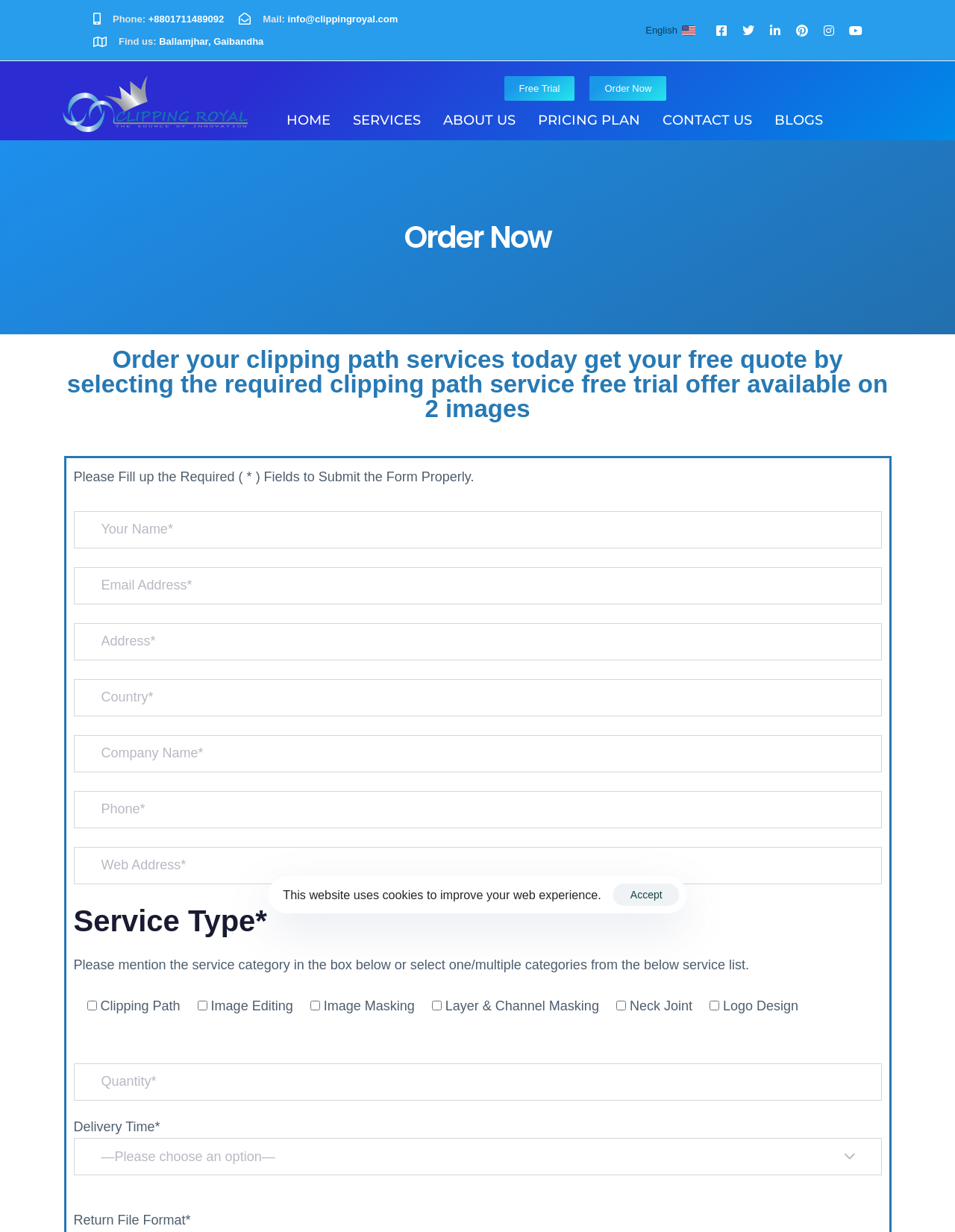Locate the bounding box coordinates of the area to click to fulfill this instruction: "Visit the company's Facebook page". The bounding box should be presented as four float numbers between 0 and 1, in the order [left, top, right, bottom].

[0.062, 0.638, 0.08, 0.652]